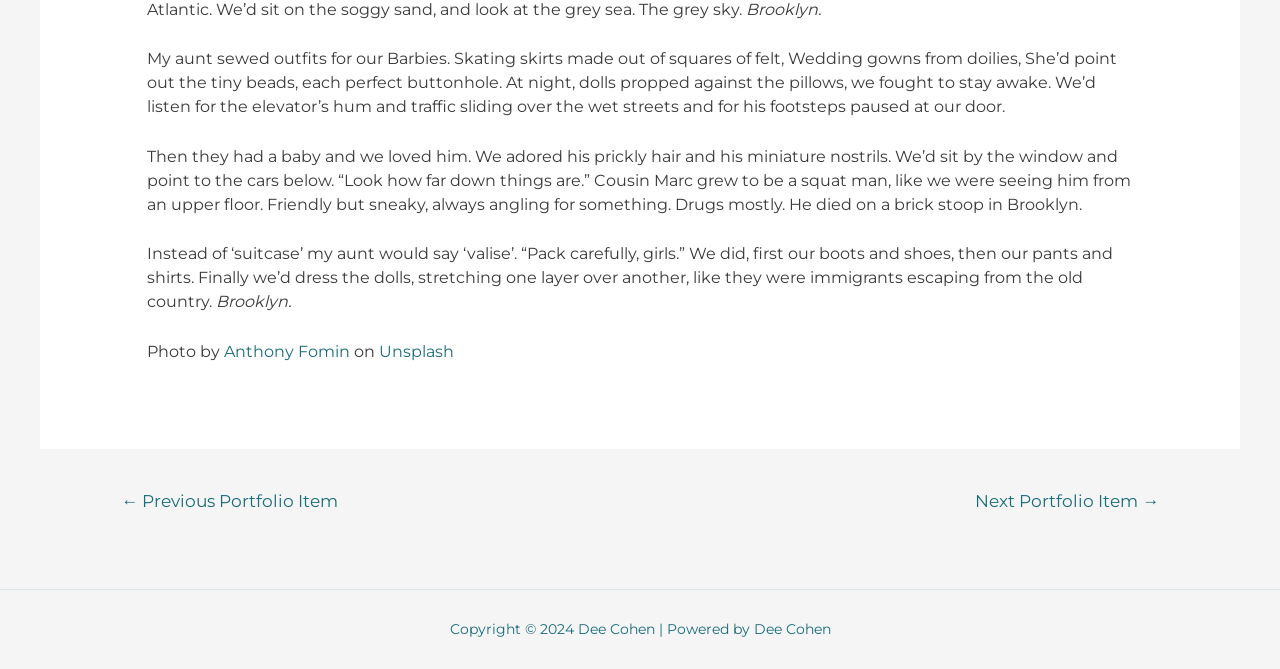Bounding box coordinates should be in the format (top-left x, top-left y, bottom-right x, bottom-right y) and all values should be floating point numbers between 0 and 1. Determine the bounding box coordinate for the UI element described as: Next Portfolio Item →

[0.742, 0.723, 0.926, 0.782]